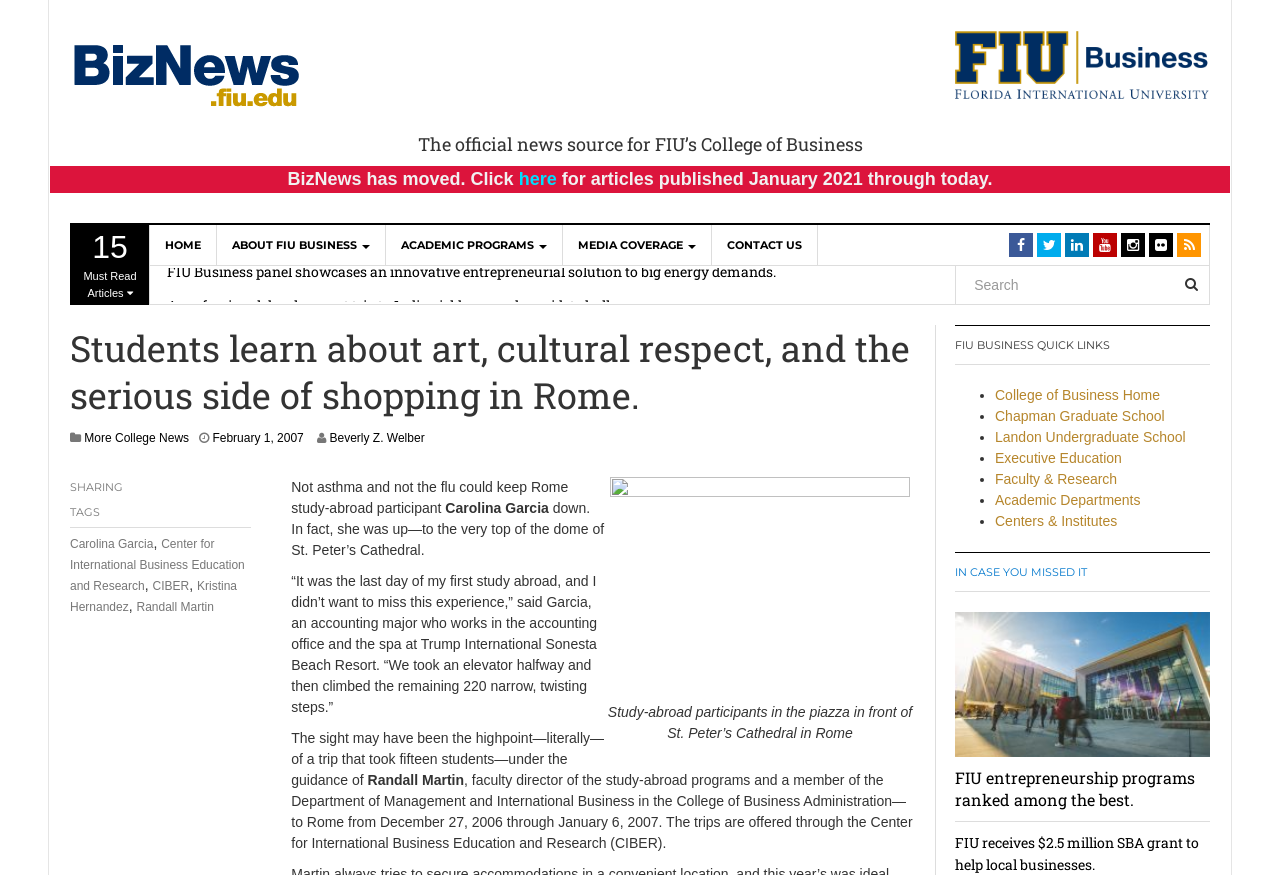What is the name of the center that offers study-abroad trips?
Please provide a comprehensive answer based on the visual information in the image.

The question can be answered by reading the article which mentions 'the Center for International Business Education and Research (CIBER)' as the center that offers study-abroad trips.